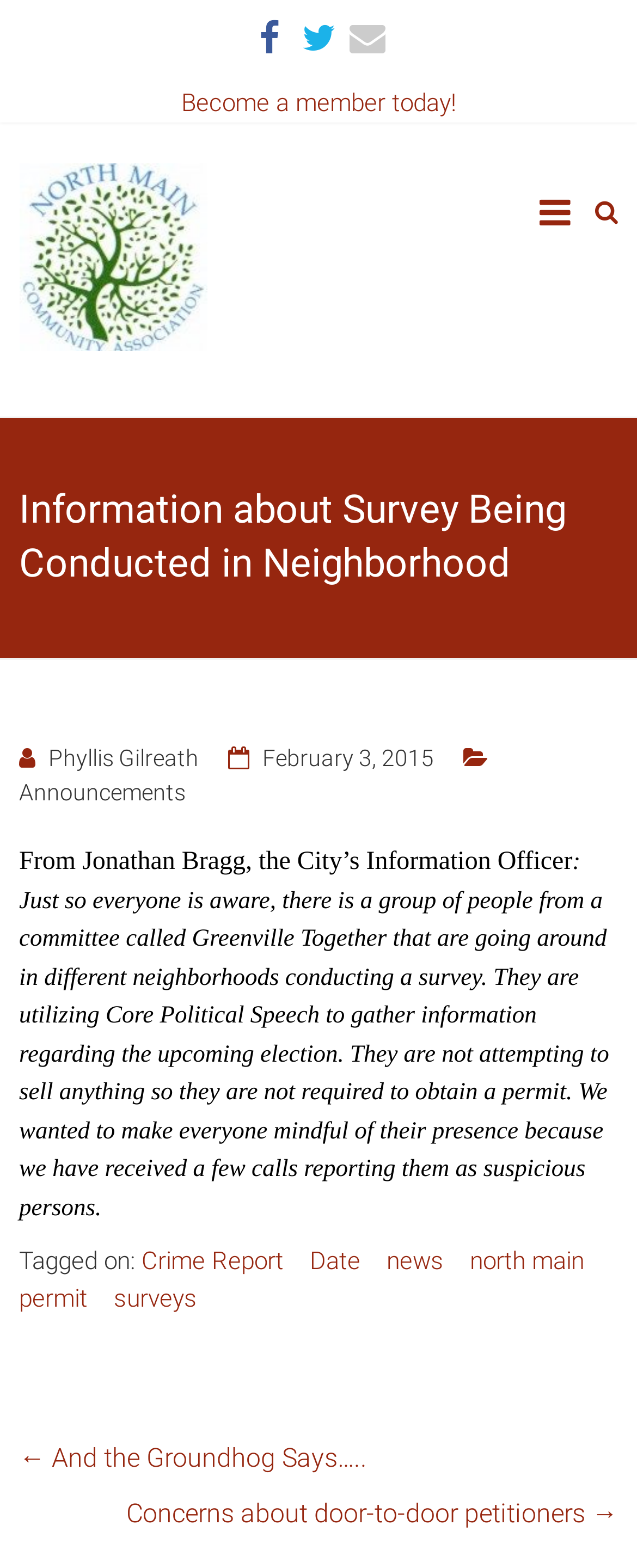What is the committee mentioned in the article?
Please provide a single word or phrase as the answer based on the screenshot.

Greenville Together